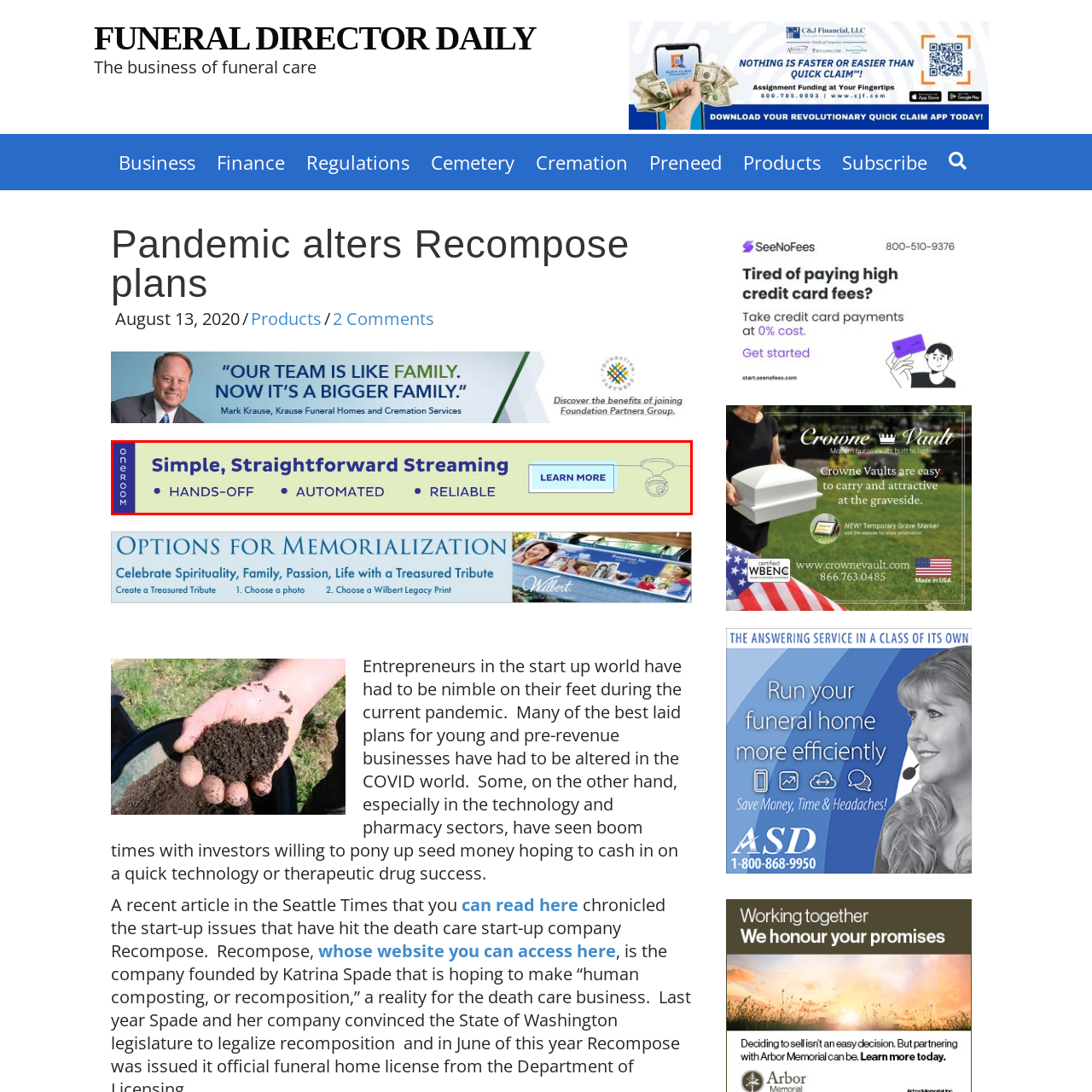Please examine the image highlighted by the red boundary and provide a comprehensive response to the following question based on the visual content: 
What is the color palette of the design?

The color palette of the design is soothing because the caption mentions that the overall design uses a soothing color palette, enhancing accessibility while conveying a modern, professional aesthetic suited for users seeking reliable streaming solutions.